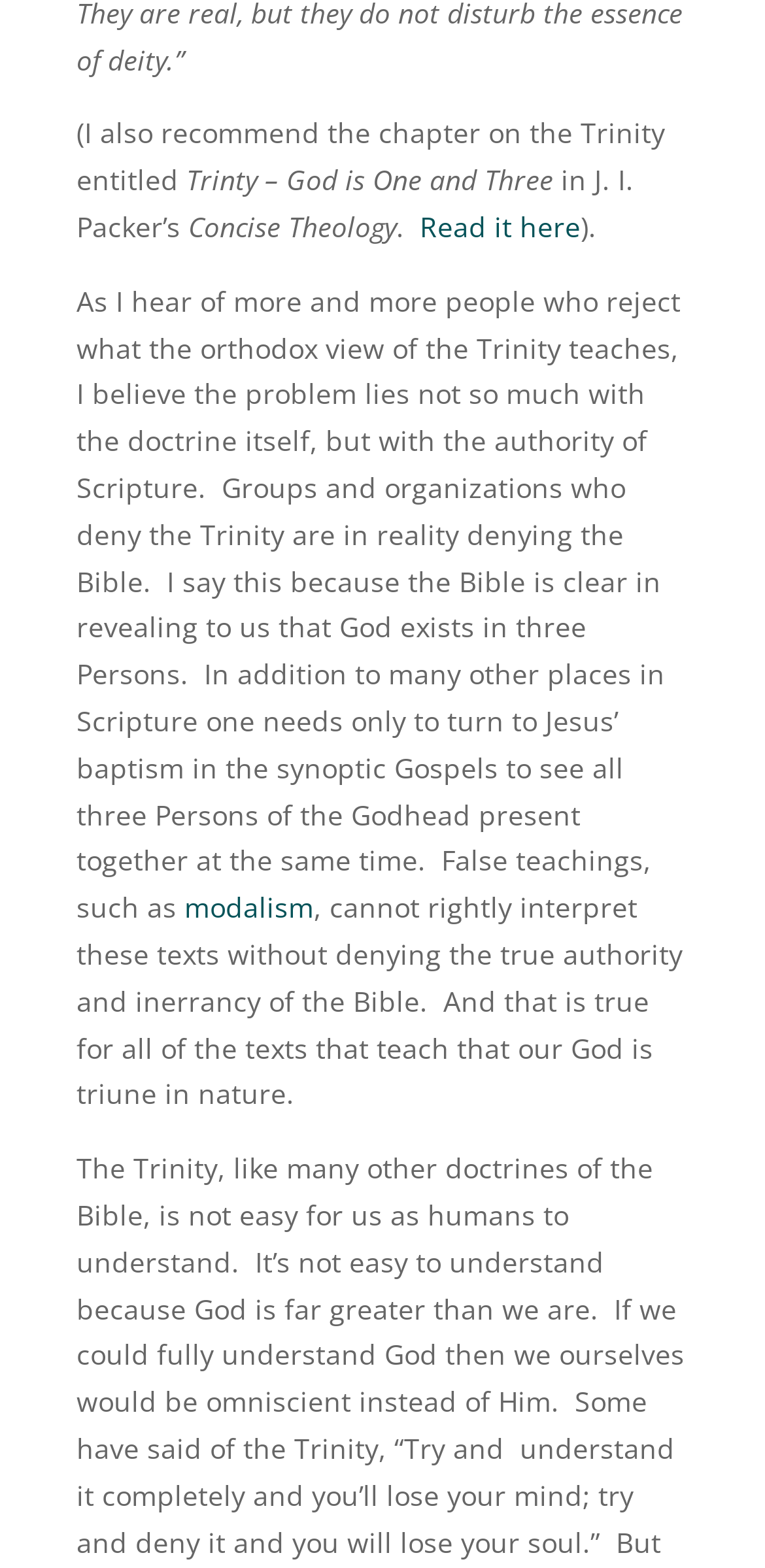Show the bounding box coordinates for the HTML element as described: "Read it here".

[0.549, 0.133, 0.759, 0.156]